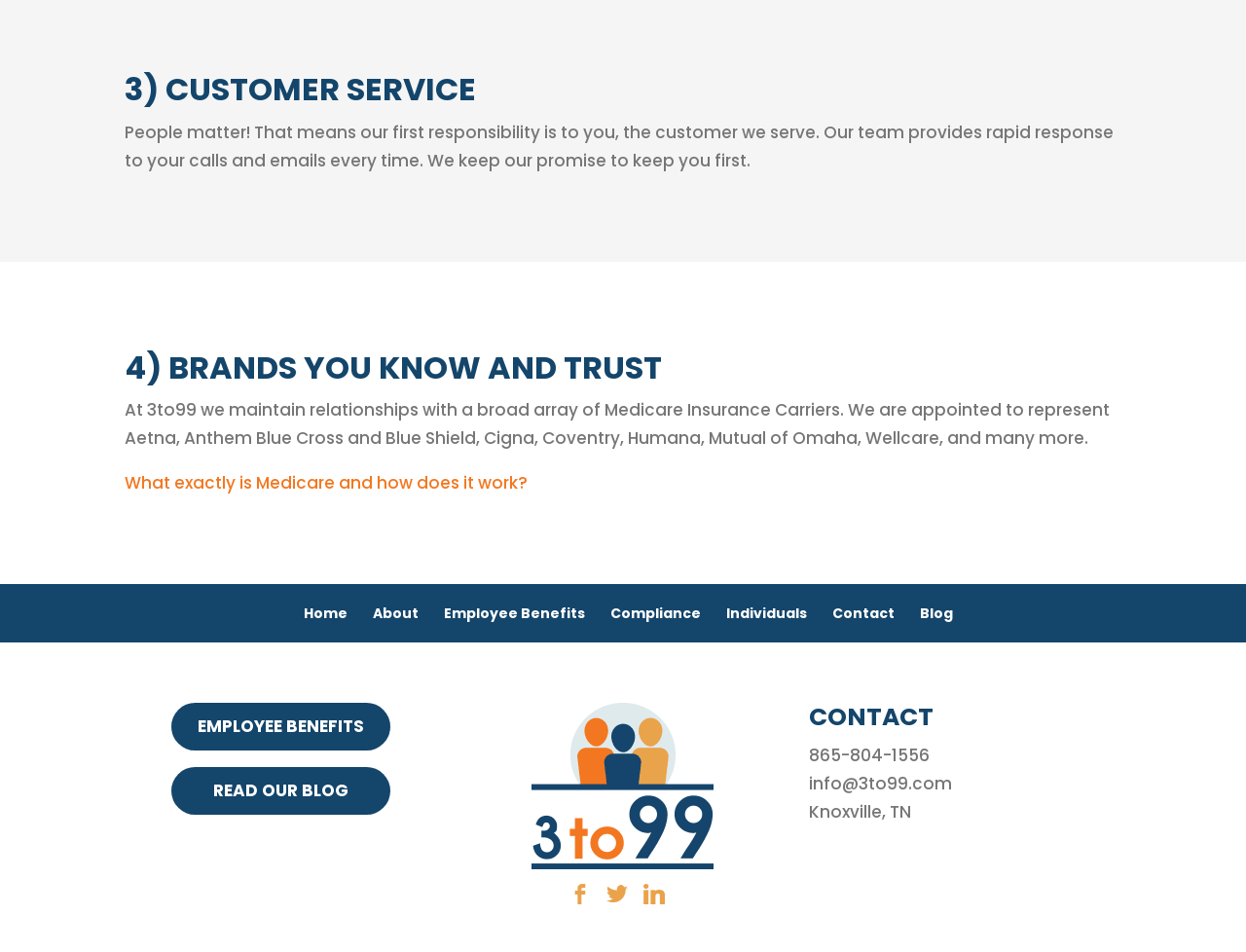Analyze the image and provide a detailed answer to the question: What is the location of the company?

The StaticText element with the text 'Knoxville, TN' is located under the 'CONTACT' heading, indicating that it is the location of the company.